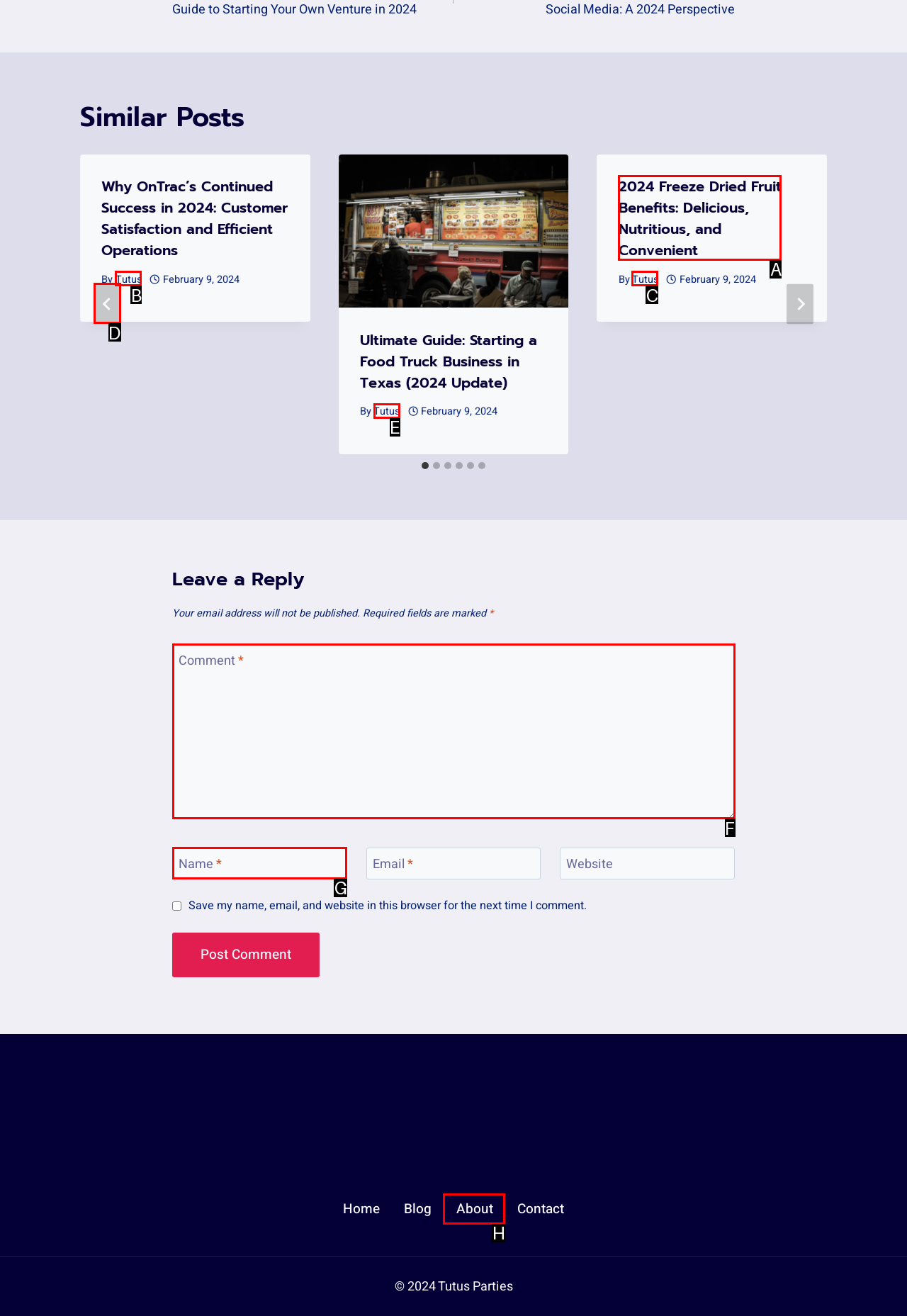Point out the option that needs to be clicked to fulfill the following instruction: Go to the 'About' page
Answer with the letter of the appropriate choice from the listed options.

H